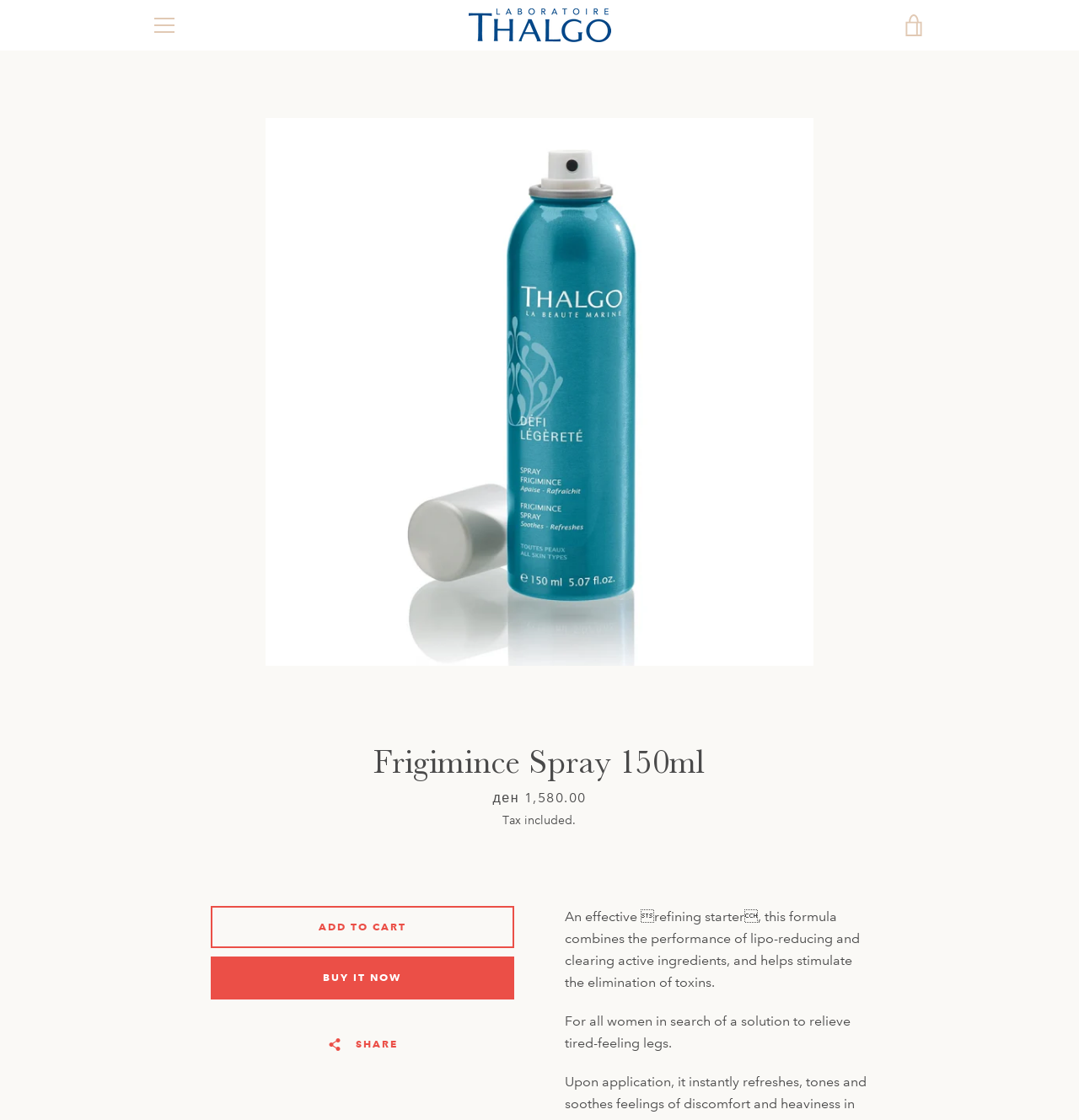Give a short answer to this question using one word or a phrase:
What is the company behind this website?

Thalgo North Macedonia